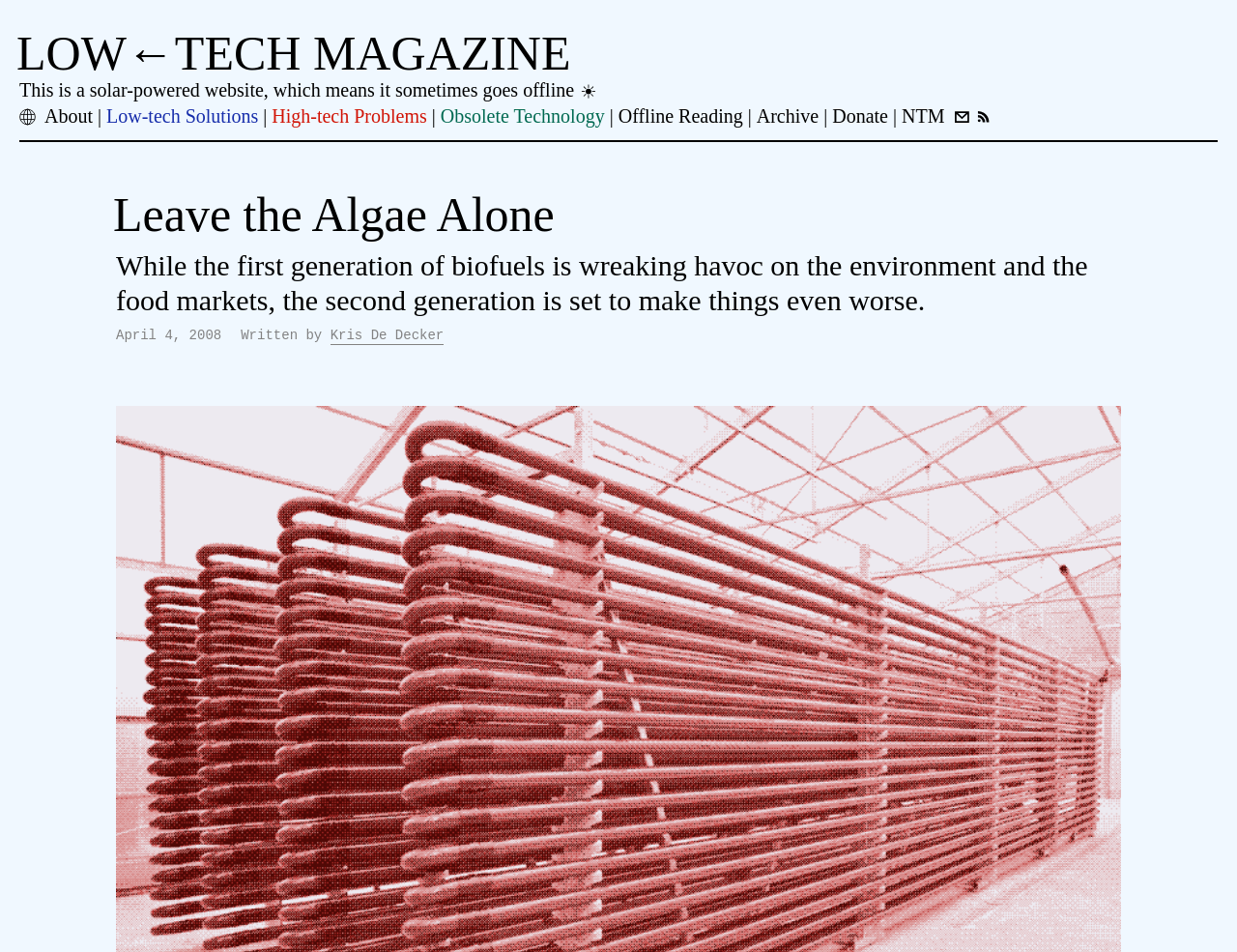Provide the bounding box coordinates for the UI element described in this sentence: "Low-tech Solutions". The coordinates should be four float values between 0 and 1, i.e., [left, top, right, bottom].

[0.086, 0.107, 0.209, 0.137]